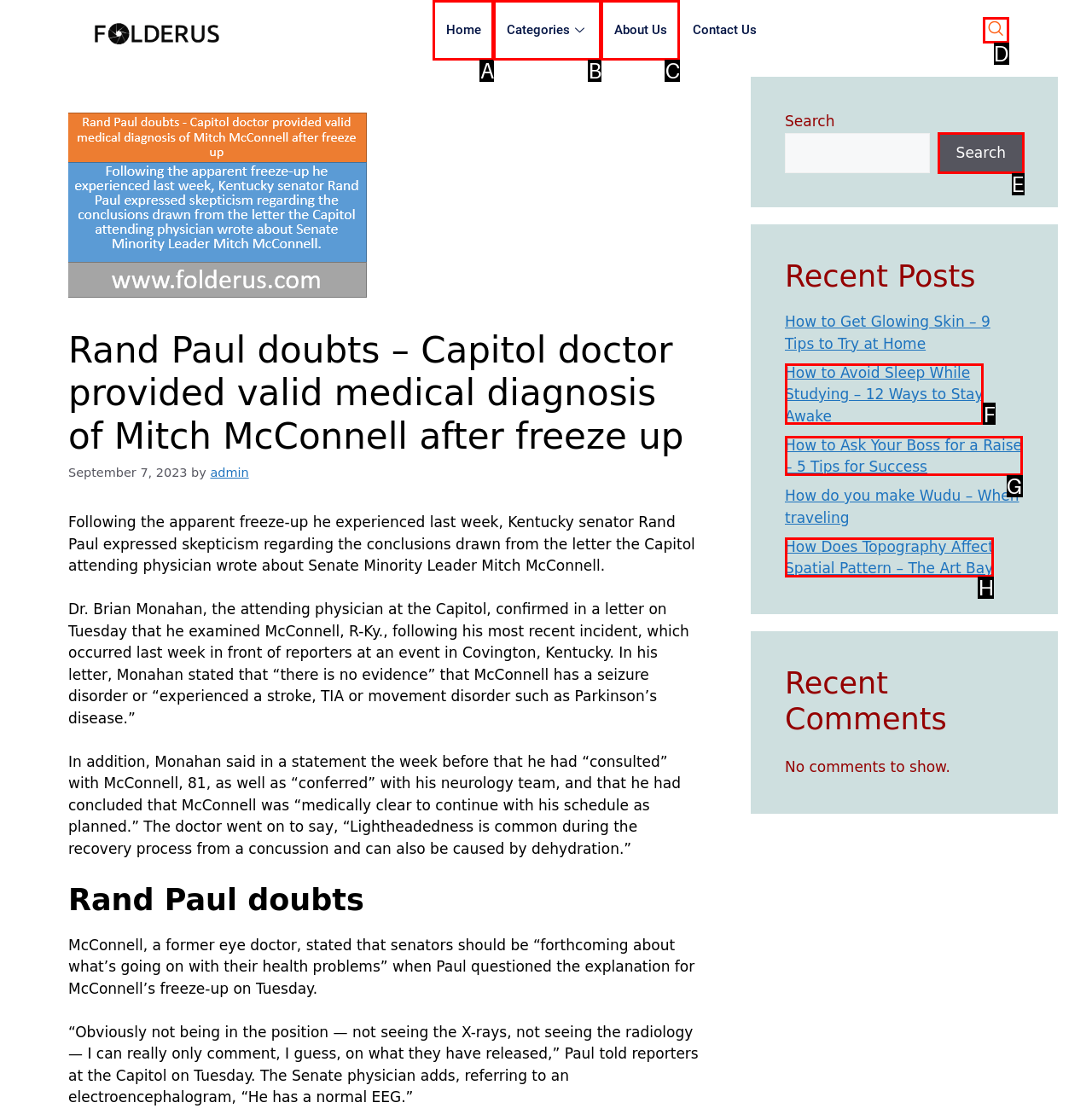Given the description: About us, select the HTML element that matches it best. Reply with the letter of the chosen option directly.

C